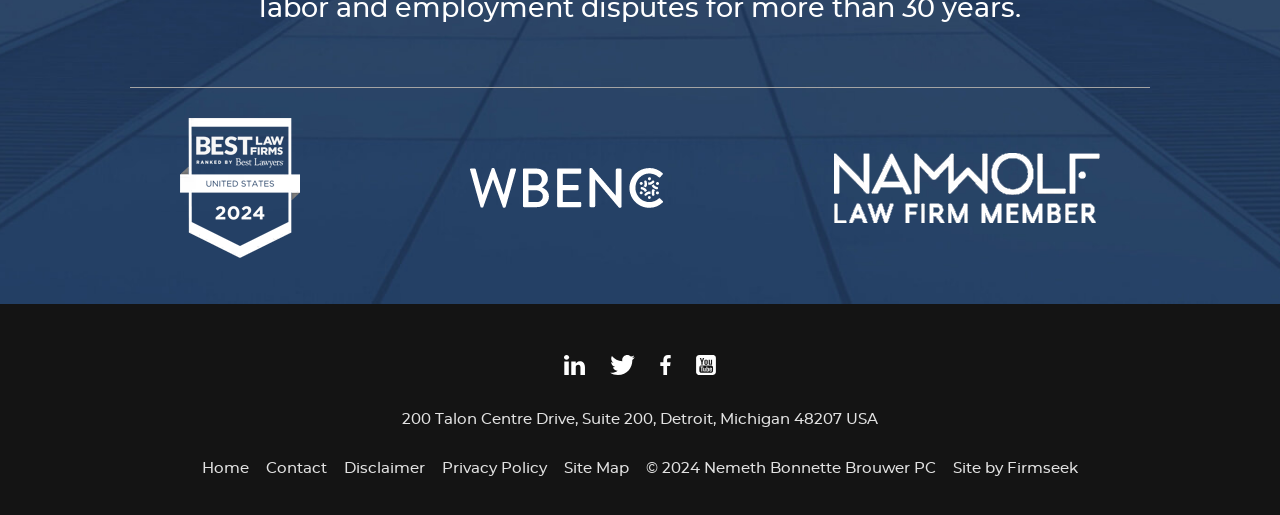Find and specify the bounding box coordinates that correspond to the clickable region for the instruction: "Visit Linkedin".

[0.438, 0.697, 0.46, 0.742]